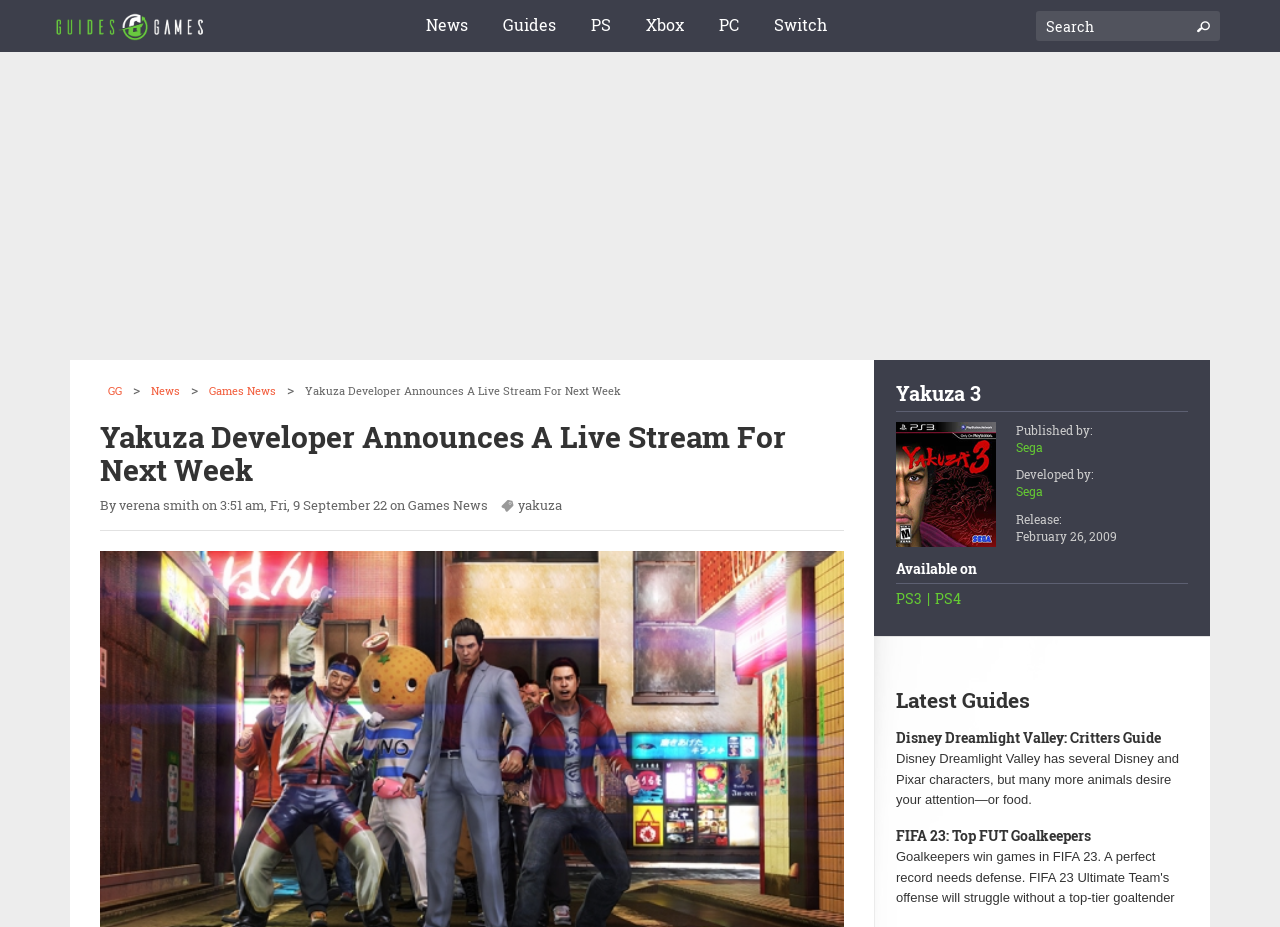What is the topic of the latest guide mentioned on the webpage?
Please provide a comprehensive answer based on the contents of the image.

The topic of the latest guide mentioned on the webpage is FIFA 23, which is mentioned in the link 'FIFA 23: Top FUT Goalkeepers'.